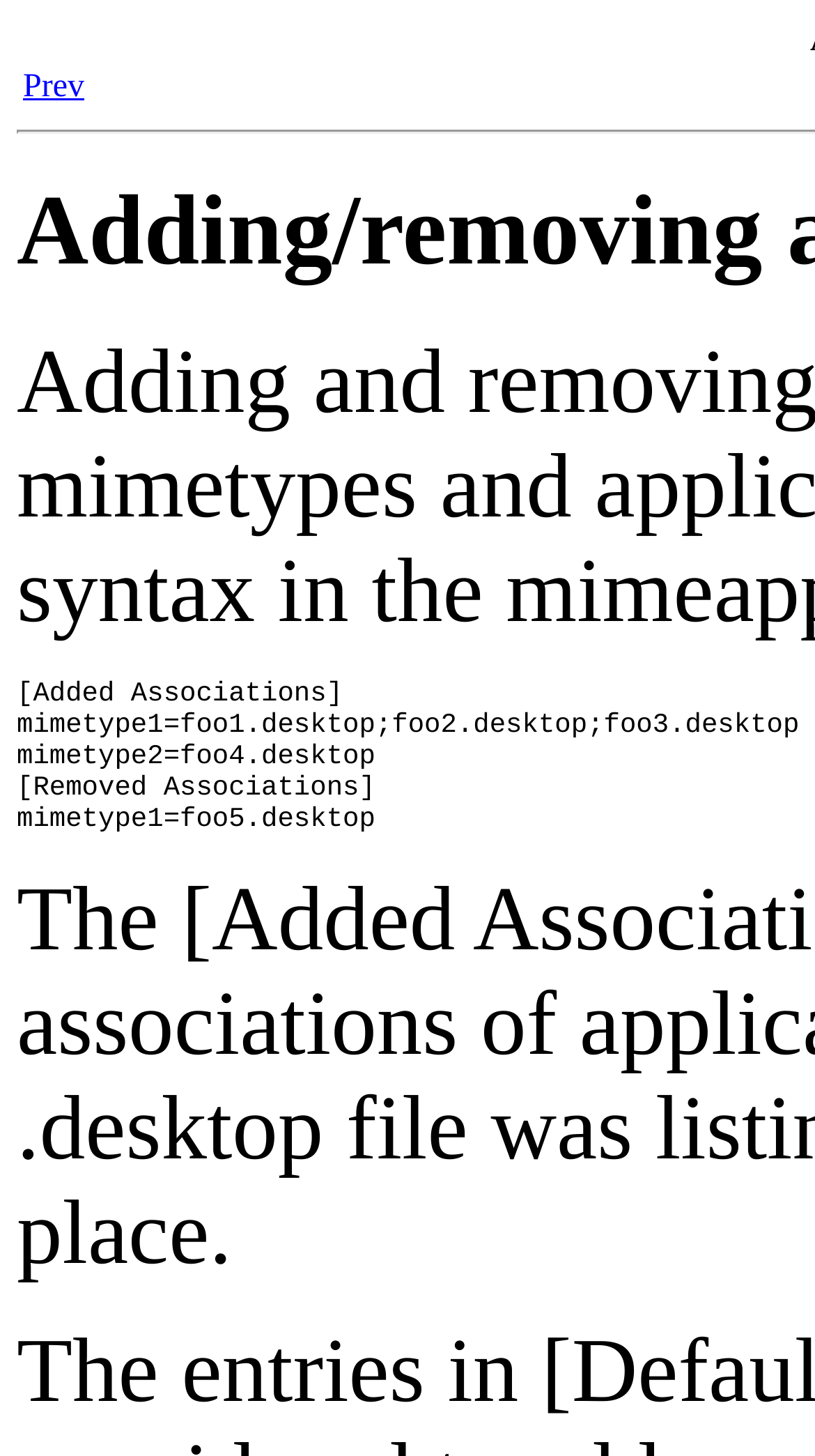Identify the bounding box coordinates for the UI element described as: "Prev".

[0.028, 0.047, 0.103, 0.072]